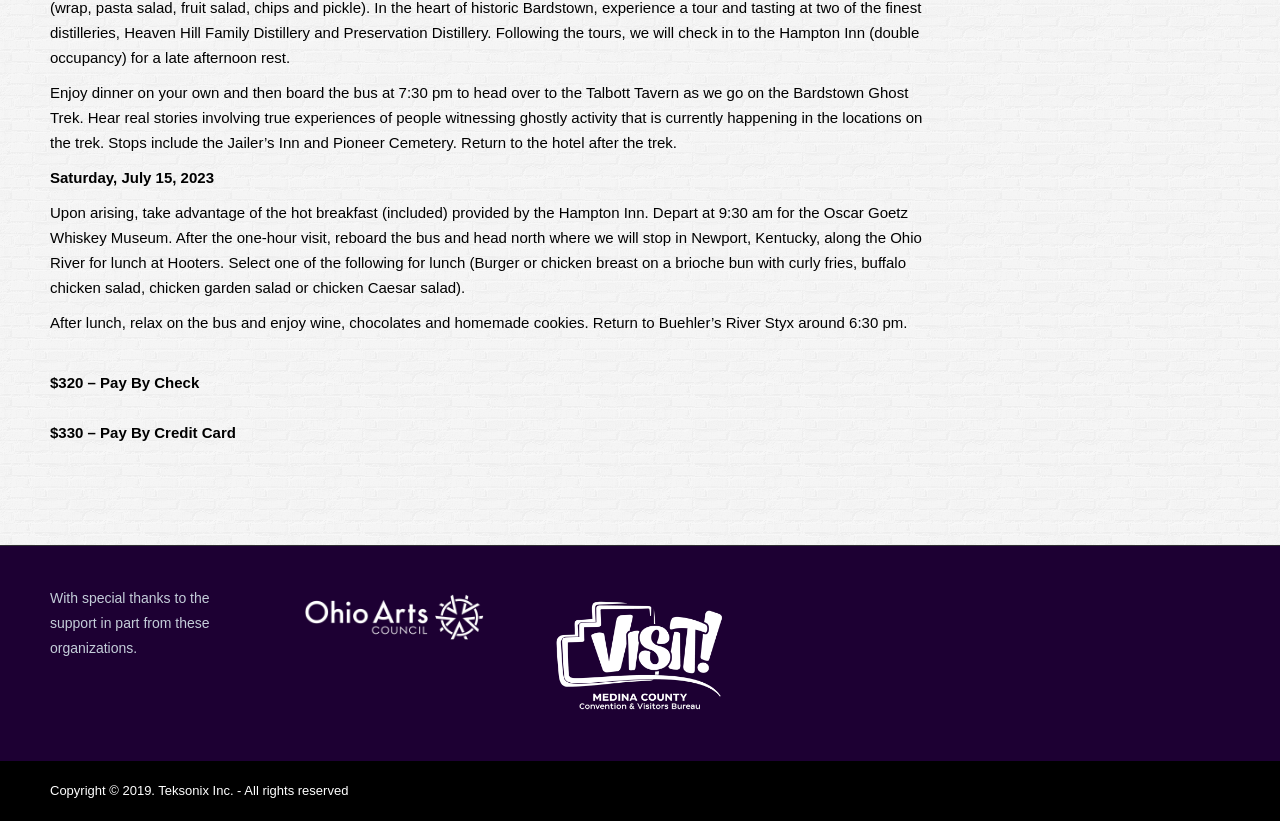Locate the UI element described by Go to Top and provide its bounding box coordinates. Use the format (top-left x, top-left y, bottom-right x, bottom-right y) with all values as floating point numbers between 0 and 1.

[0.961, 0.719, 0.992, 0.767]